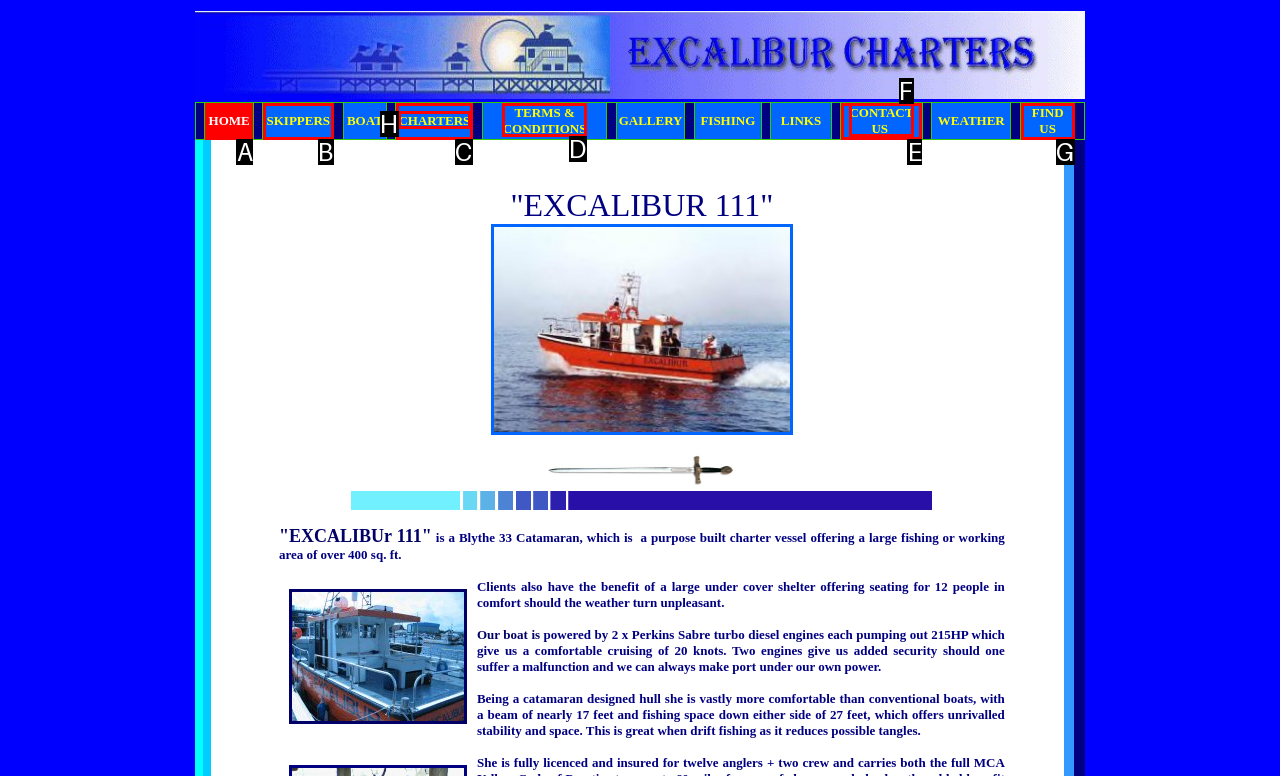Determine which option aligns with the description: FIND US. Provide the letter of the chosen option directly.

G